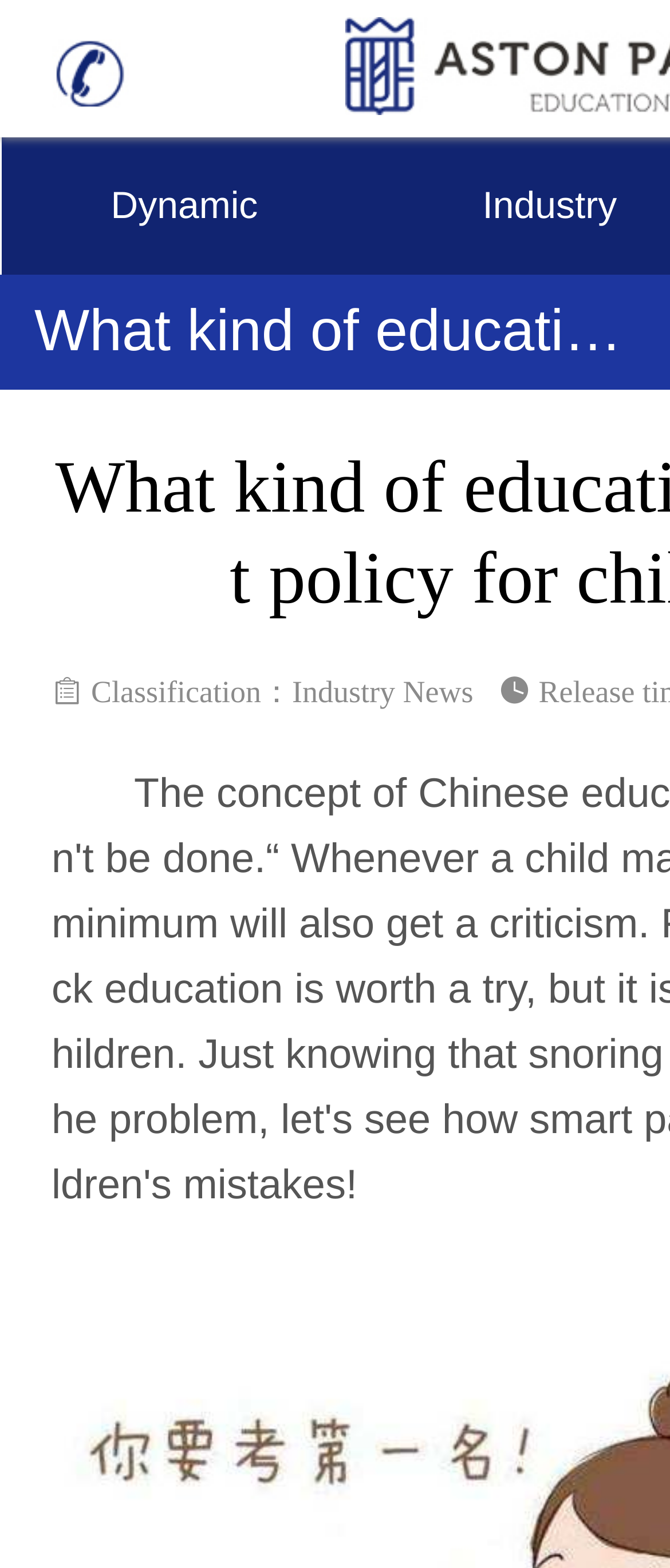Based on the element description Dynamic, identify the bounding box of the UI element in the given webpage screenshot. The coordinates should be in the format (top-left x, top-left y, bottom-right x, bottom-right y) and must be between 0 and 1.

[0.003, 0.088, 0.548, 0.175]